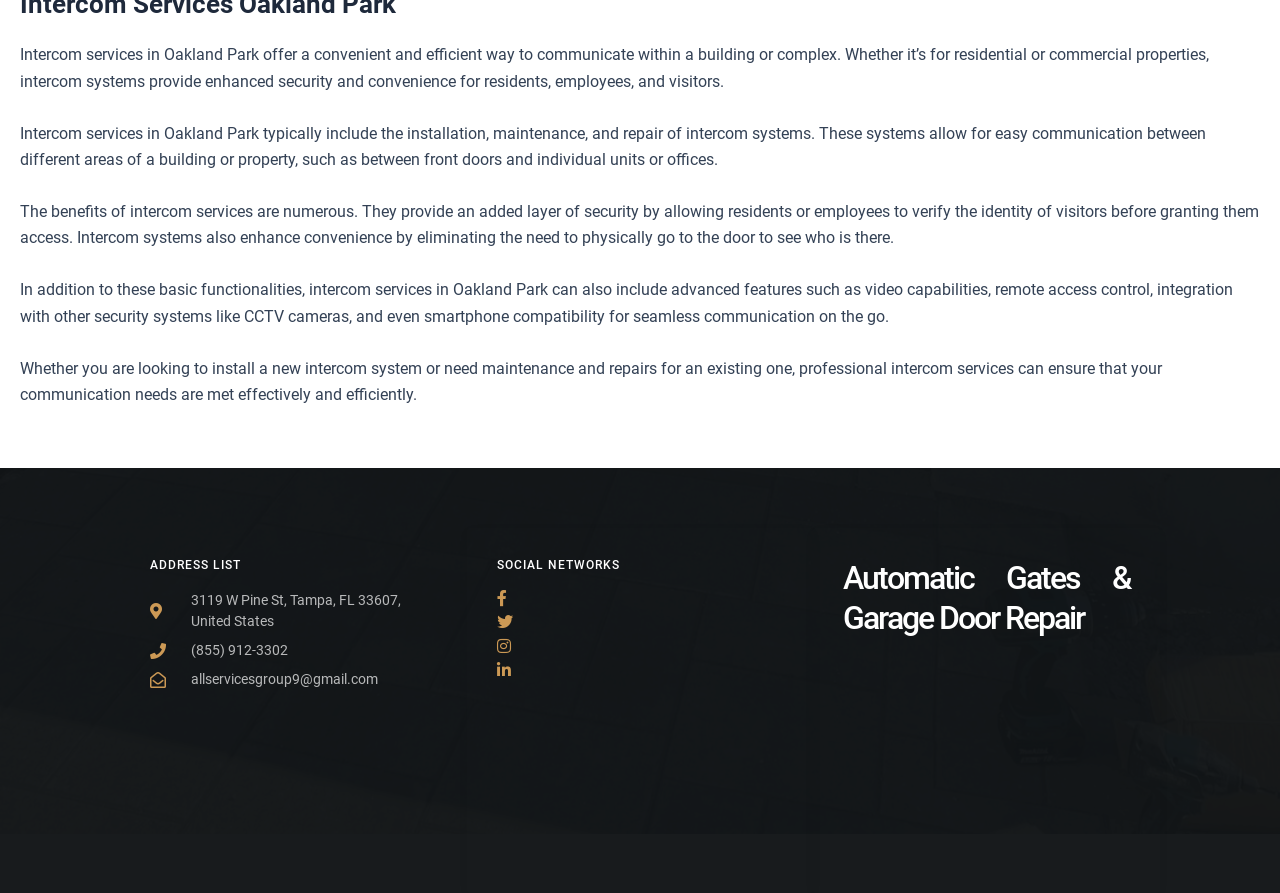Show the bounding box coordinates for the HTML element described as: "(855) 912-3302".

[0.117, 0.717, 0.341, 0.74]